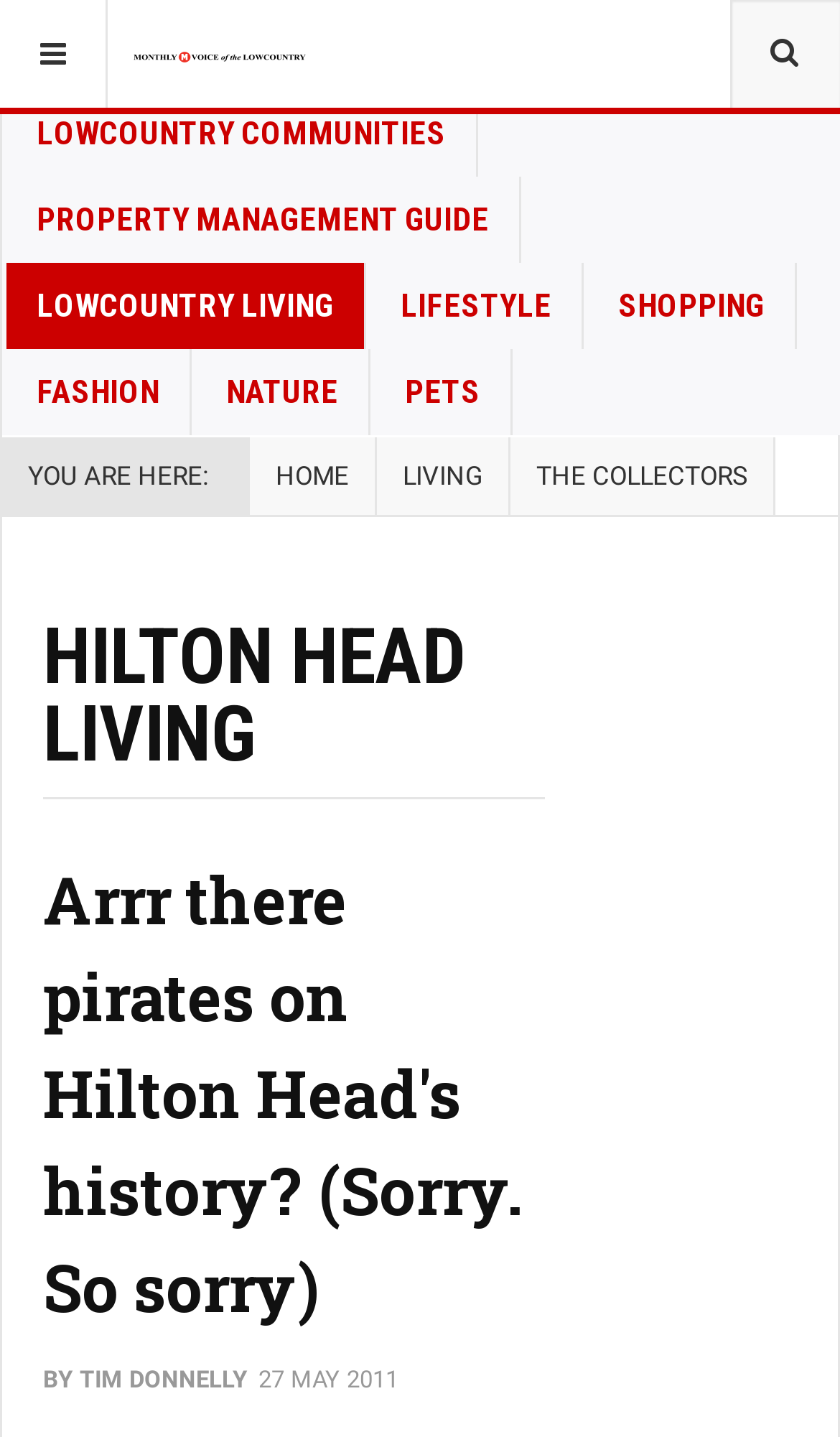Pinpoint the bounding box coordinates of the clickable area necessary to execute the following instruction: "Explore LIFESTYLE". The coordinates should be given as four float numbers between 0 and 1, namely [left, top, right, bottom].

[0.441, 0.183, 0.695, 0.243]